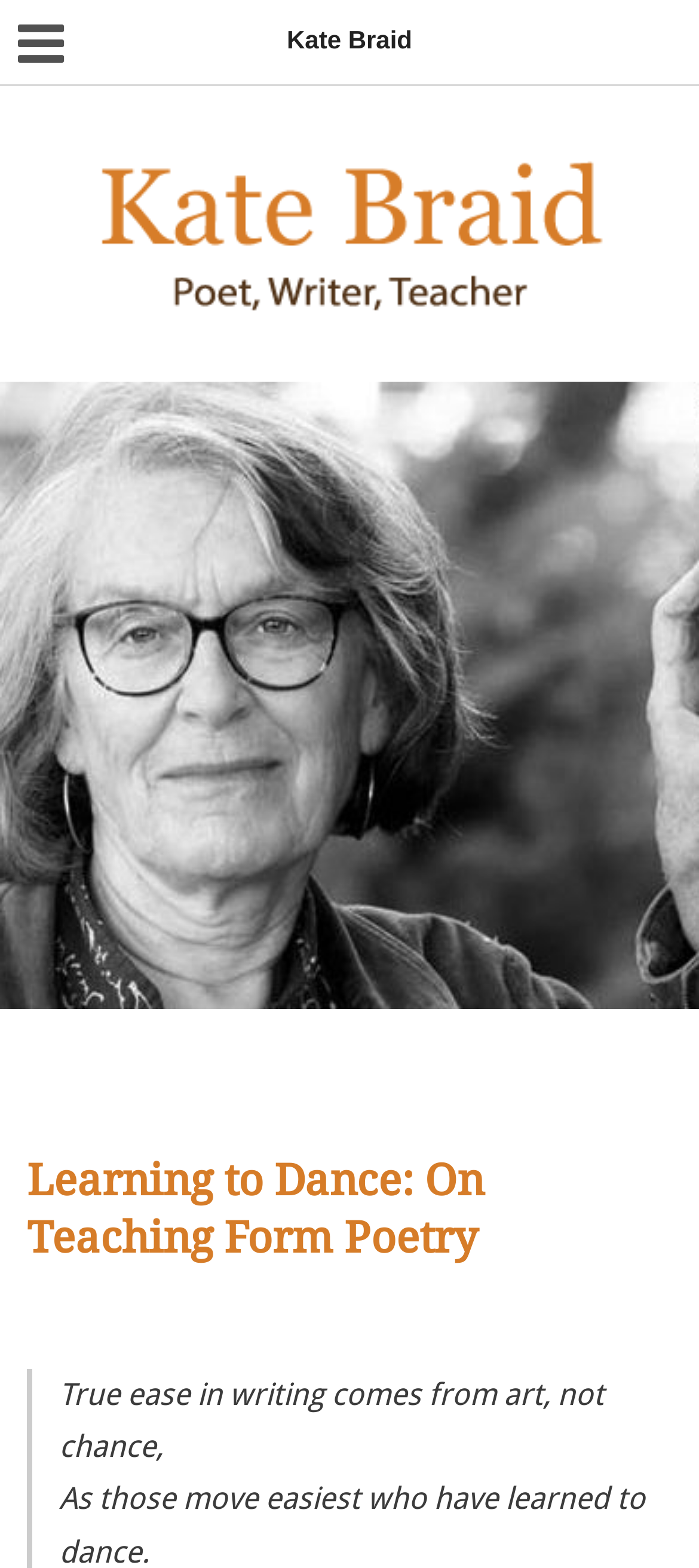Based on the image, provide a detailed response to the question:
Is there a link to the author's profile?

There is a link to the author's profile, which is the link 'Kate Braid' with a bounding box of [0.136, 0.131, 0.864, 0.163].